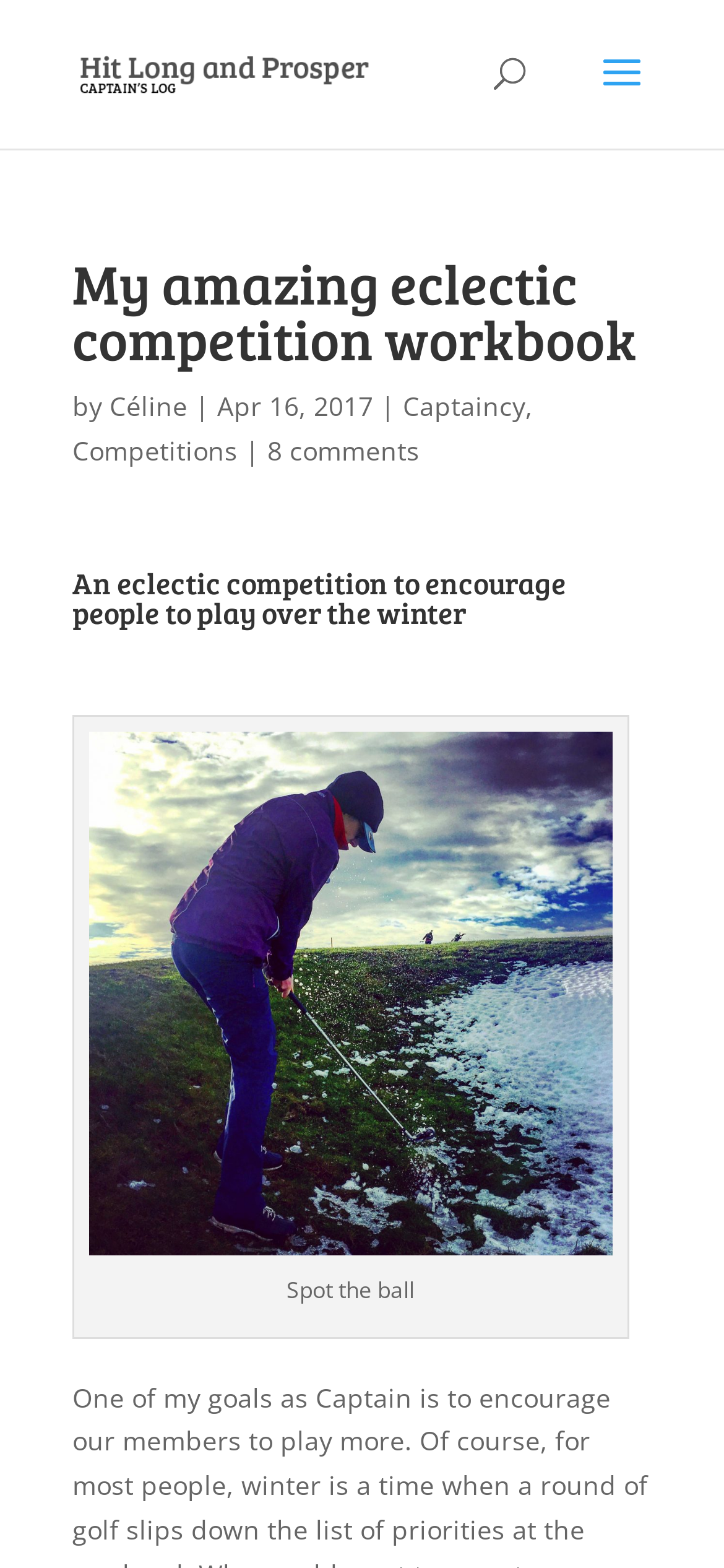Extract the bounding box of the UI element described as: "alt="Hit Long and Prosper"".

[0.11, 0.034, 0.51, 0.057]